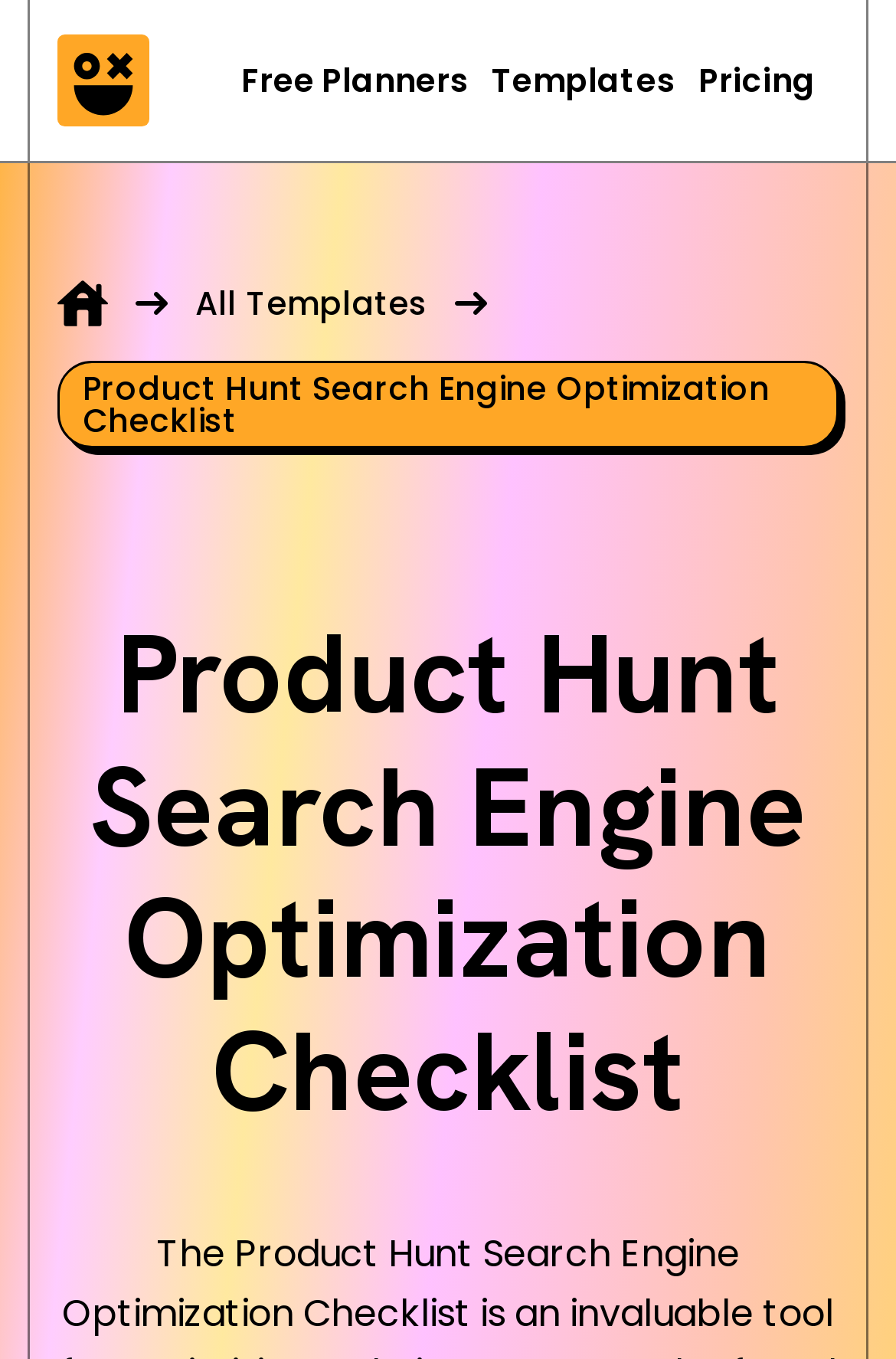Determine the bounding box coordinates for the HTML element mentioned in the following description: "Free Planners". The coordinates should be a list of four floats ranging from 0 to 1, represented as [left, top, right, bottom].

[0.269, 0.041, 0.523, 0.077]